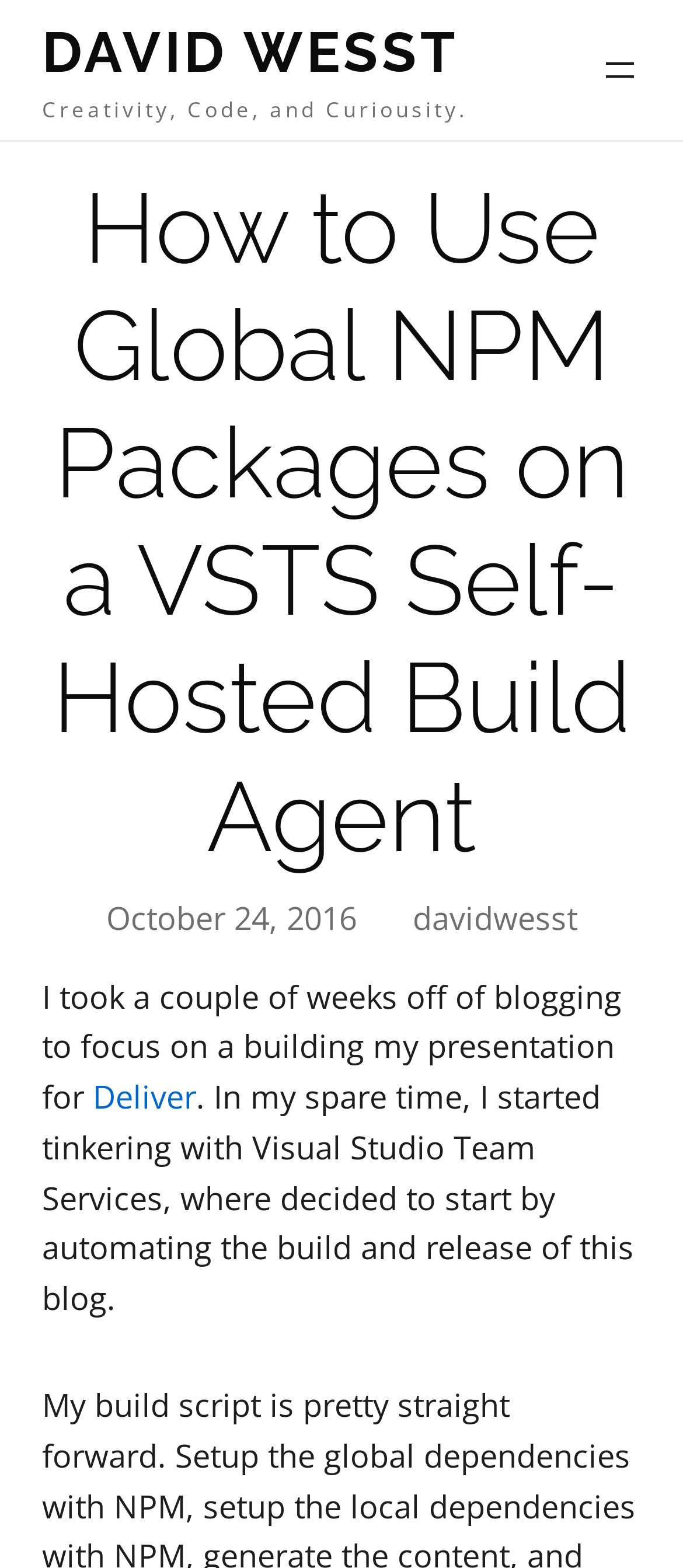What is the blogger's focus during a couple of weeks?
Offer a detailed and exhaustive answer to the question.

According to the static text, the blogger took a couple of weeks off of blogging to focus on building a presentation for something, likely an event or conference.